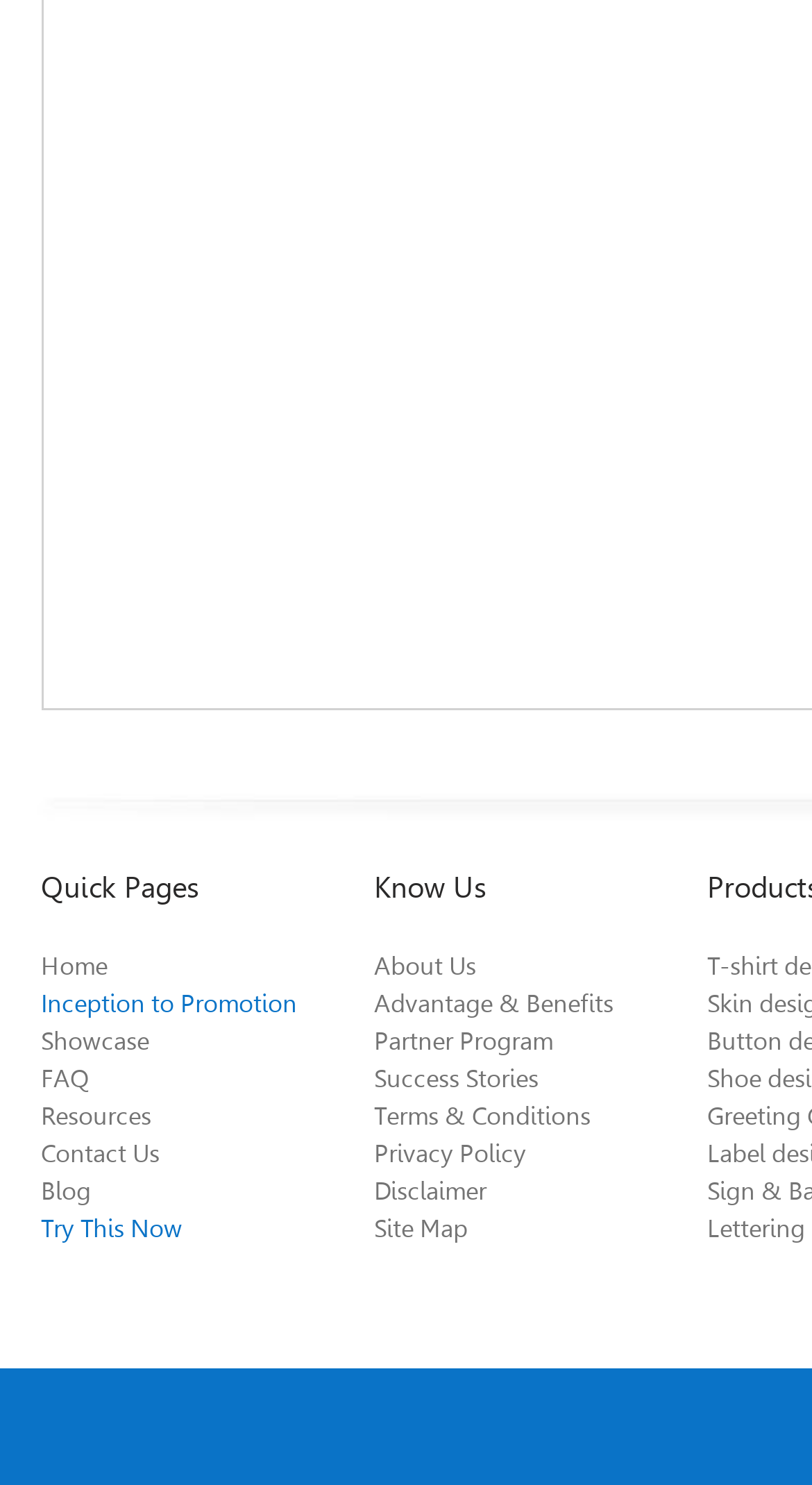How many links are under the 'Know Us' section?
Please provide a comprehensive answer based on the information in the image.

The 'Know Us' section is a heading element located at the right side of the webpage, and it has 7 link elements underneath it, which are 'About Us', 'Advantage & Benefits', 'Partner Program', 'Success Stories', 'Terms & Conditions', 'Privacy Policy', and 'Disclaimer'.